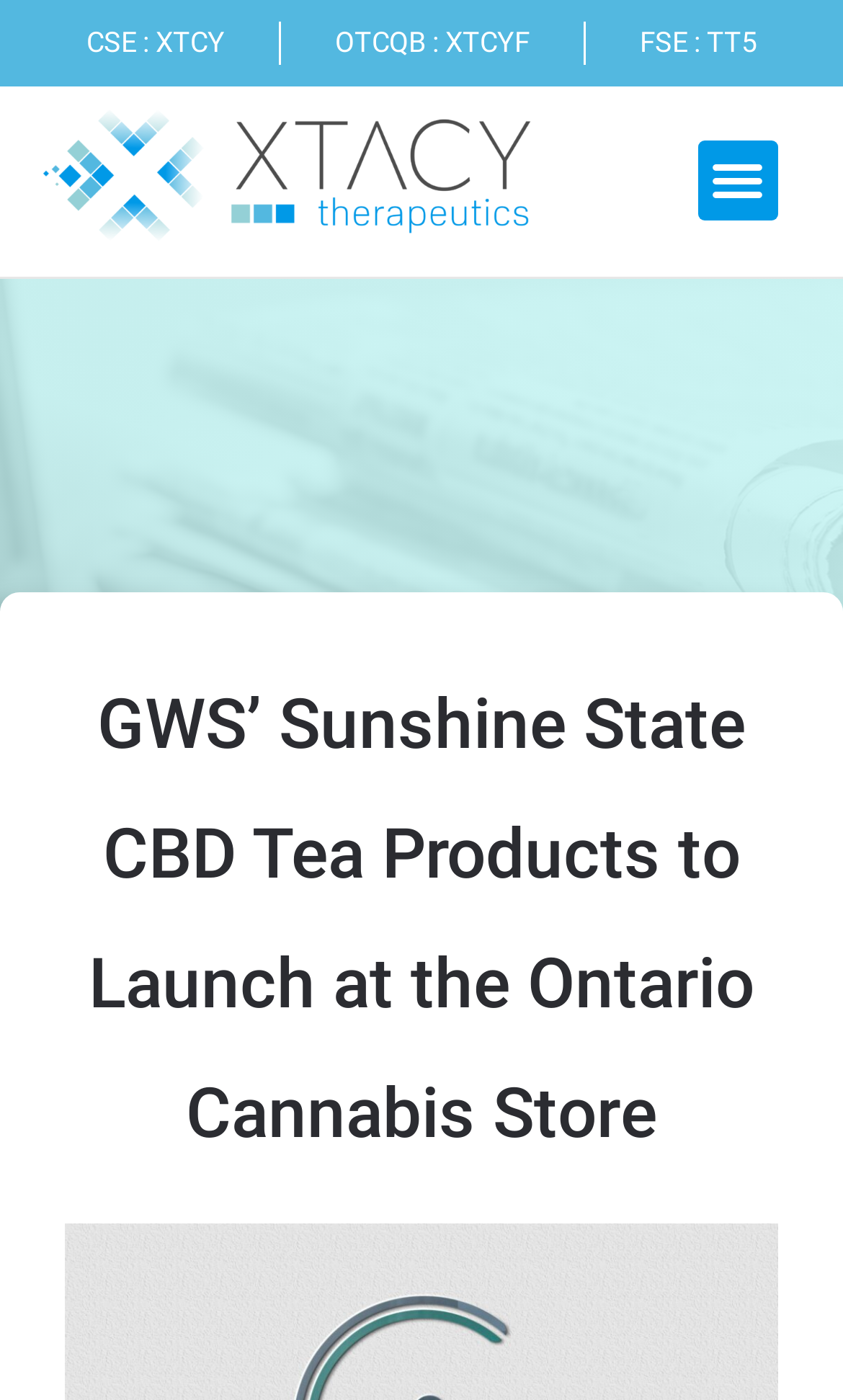What is the text of the webpage's headline?

GWS’ Sunshine State CBD Tea Products to Launch at the Ontario Cannabis Store